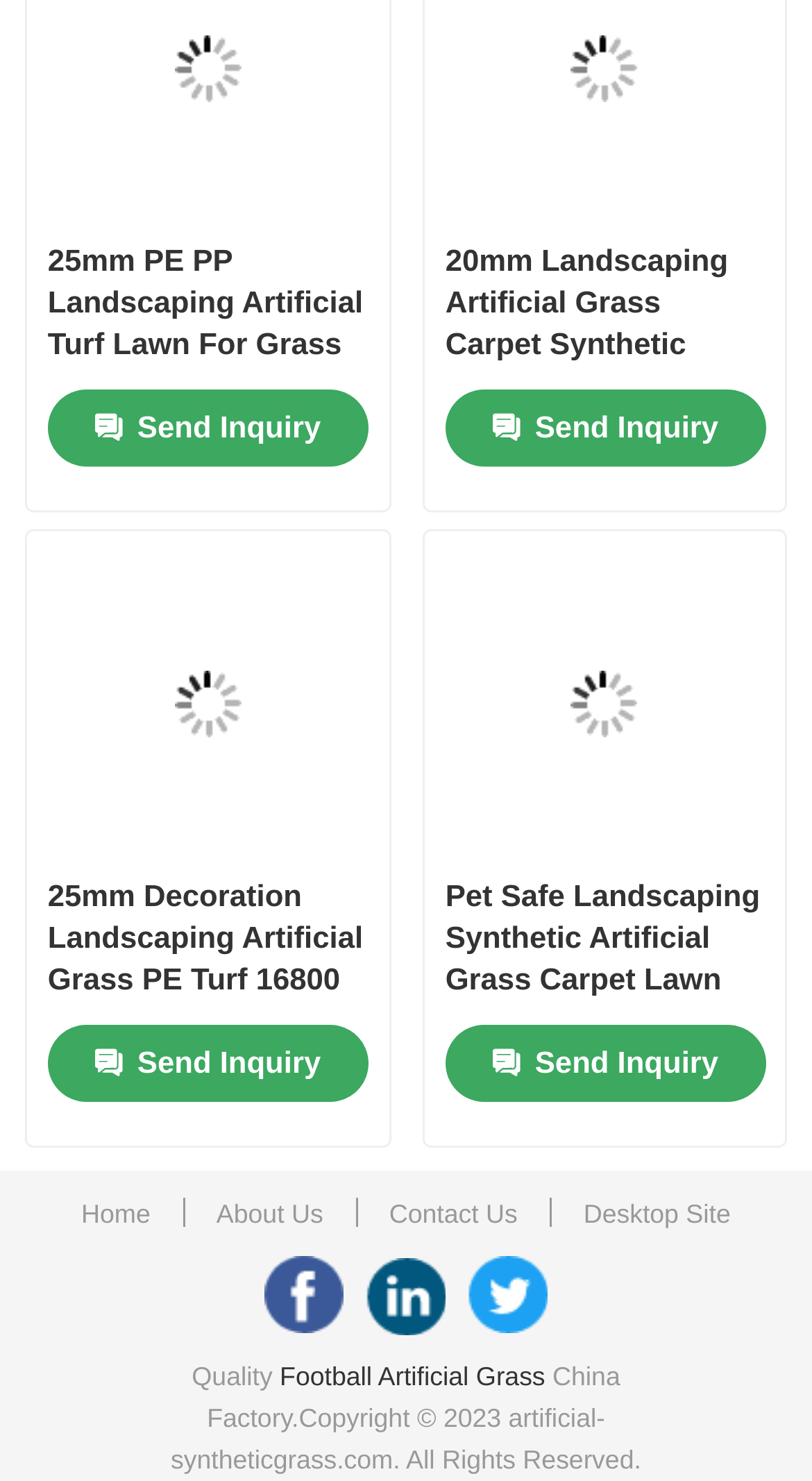From the image, can you give a detailed response to the question below:
How many navigation links are at the top?

I counted the number of links at the top of the webpage, starting from 'Home' to 'Videos', and found 9 navigation links.